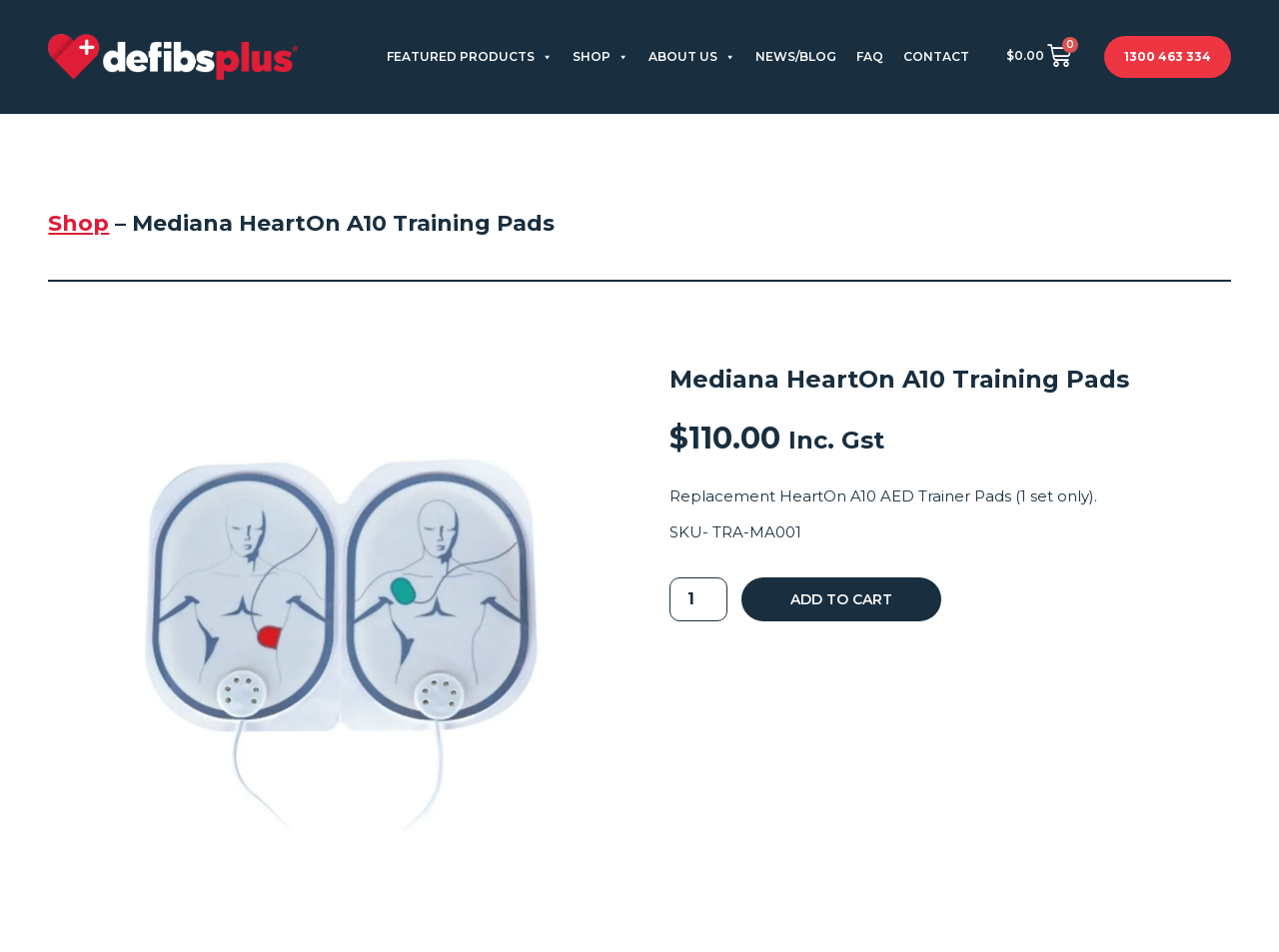What is the SKU of the Mediana HeartOn A10 Training Pads?
Using the information from the image, answer the question thoroughly.

I found the SKU by looking at the static text elements on the webpage. Specifically, I found the element with the text 'SKU- TRA-MA001', which indicates the SKU of the product.